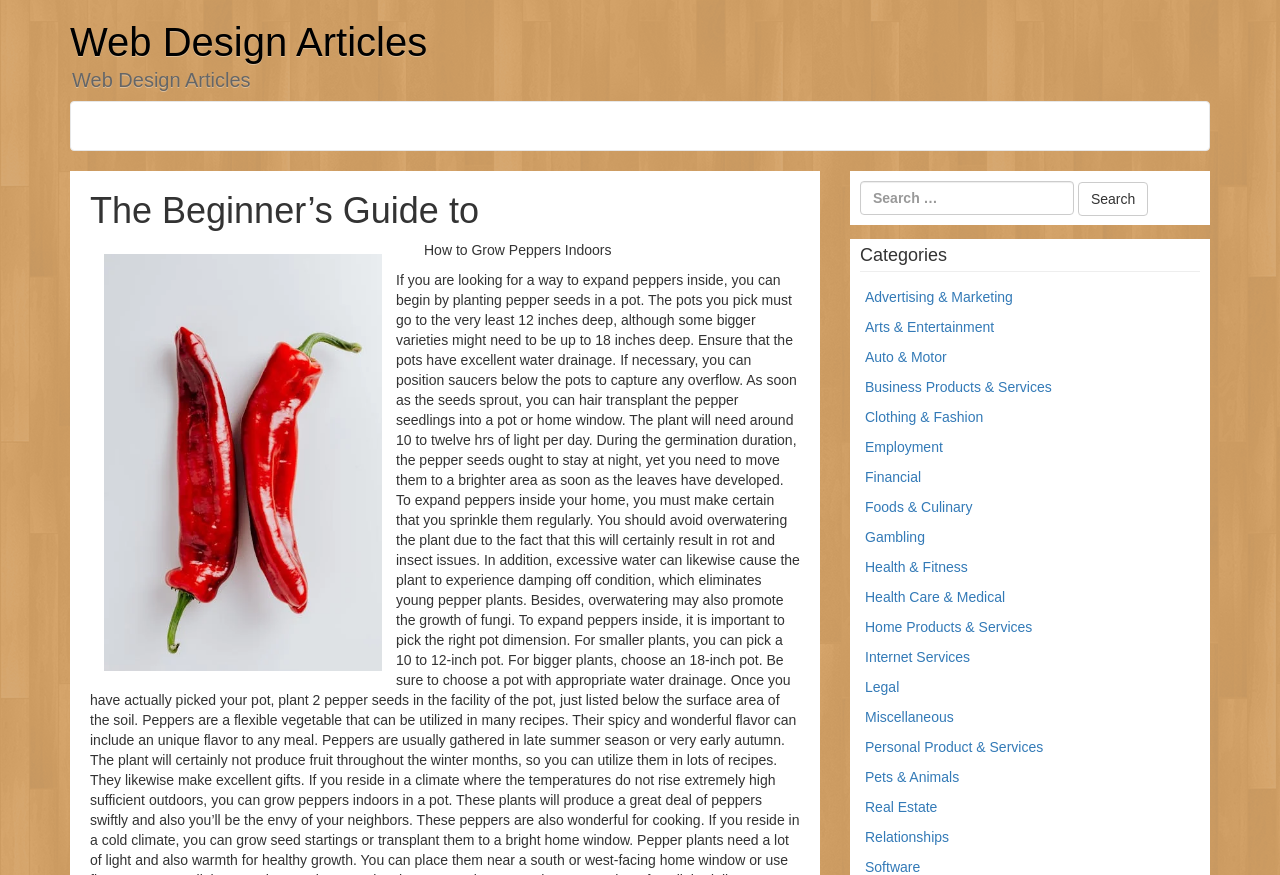What is the purpose of the search box?
Please elaborate on the answer to the question with detailed information.

The search box is located on the top right corner of the webpage, and it is likely used to search for specific articles or topics within the web design category, allowing users to quickly find relevant content.